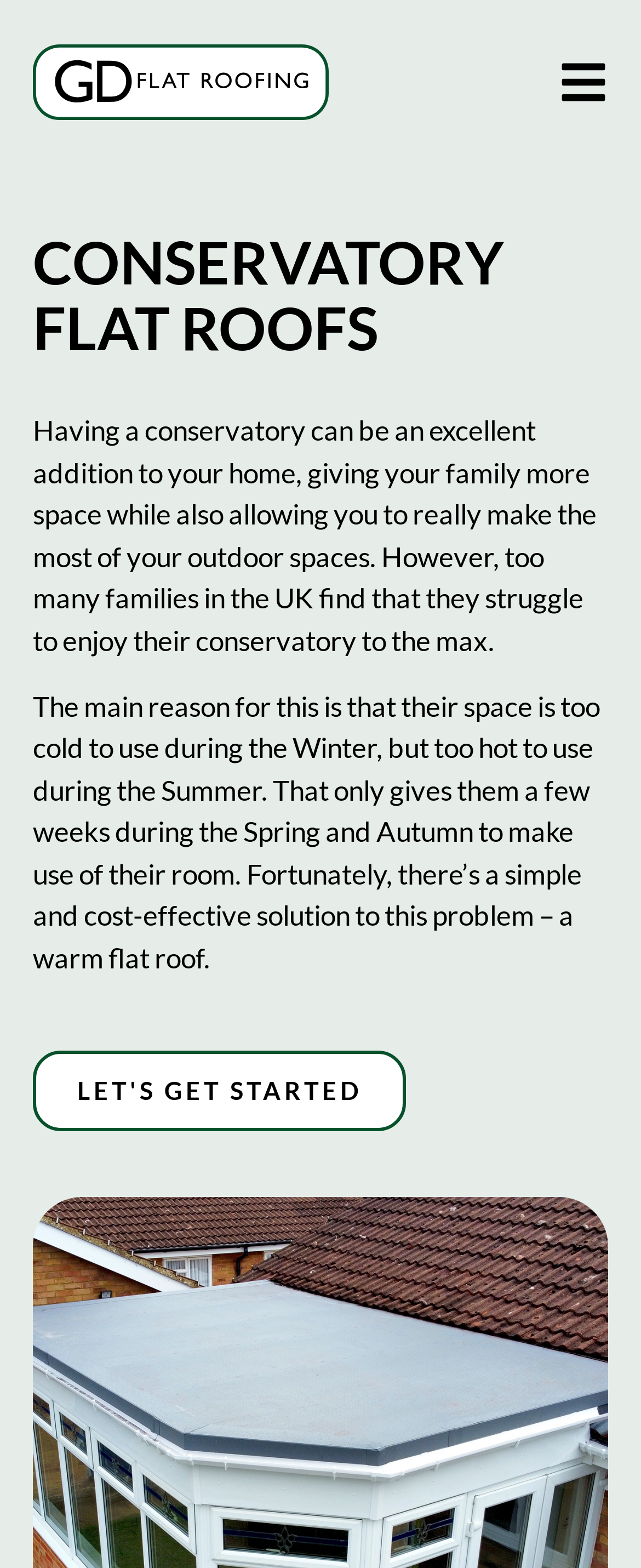Find the bounding box coordinates for the UI element that matches this description: "Terms of Use".

None